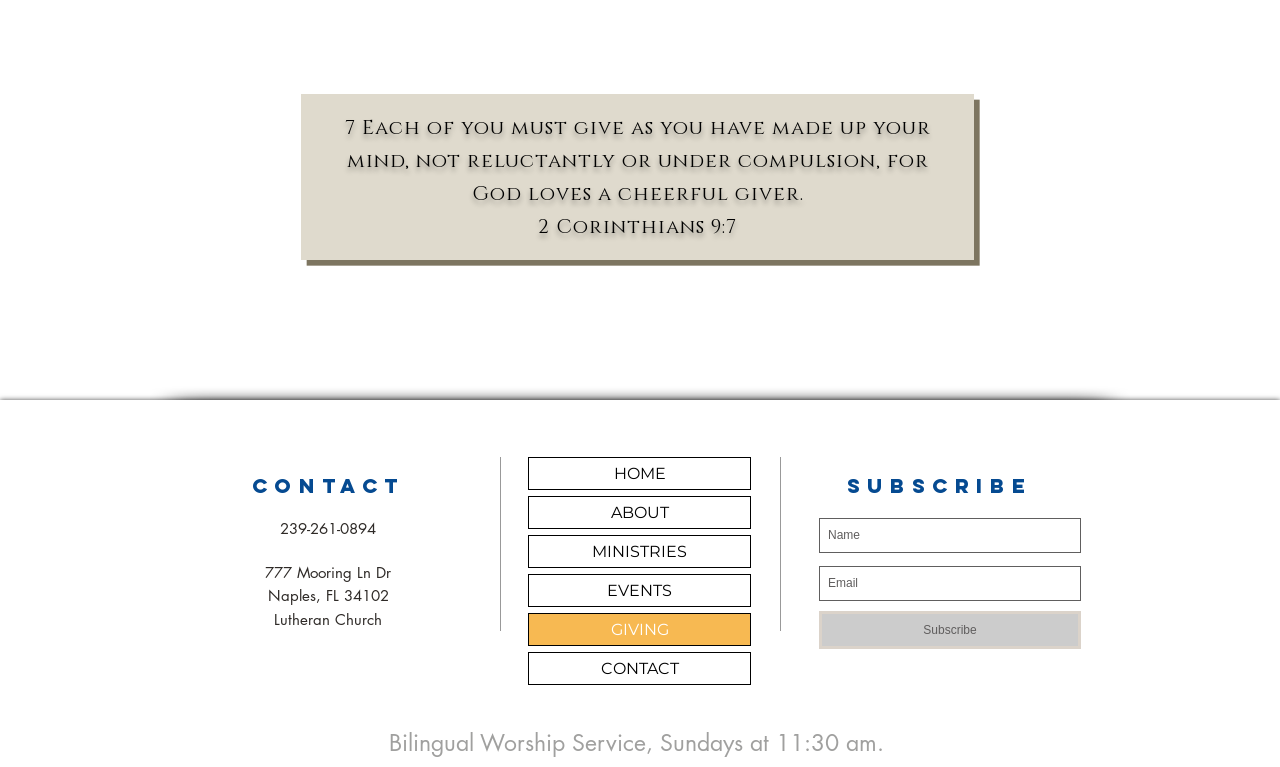Extract the bounding box coordinates of the UI element described: "HOME". Provide the coordinates in the format [left, top, right, bottom] with values ranging from 0 to 1.

[0.413, 0.597, 0.586, 0.638]